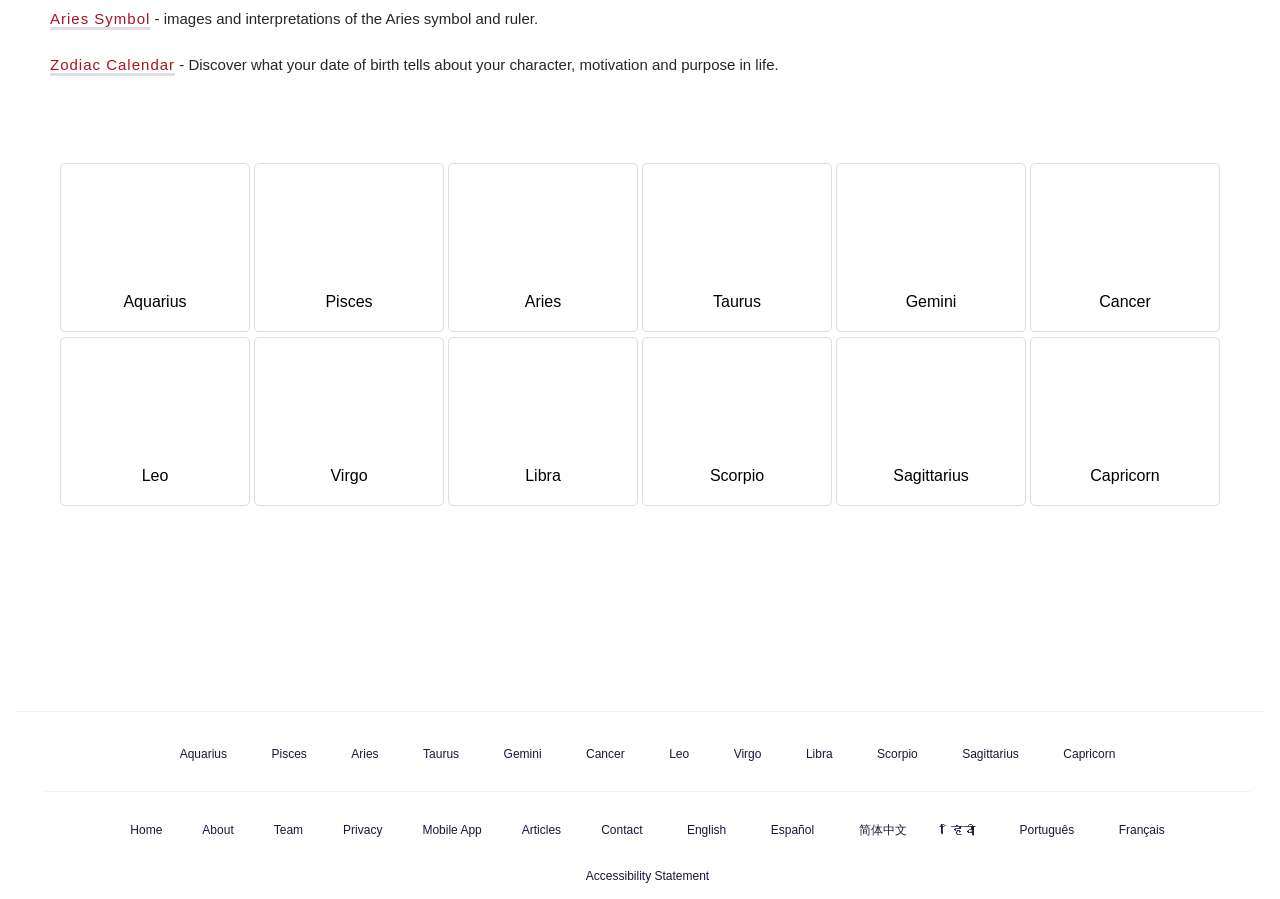Using the given element description, provide the bounding box coordinates (top-left x, top-left y, bottom-right x, bottom-right y) for the corresponding UI element in the screenshot: हिंदी

[0.735, 0.91, 0.77, 0.937]